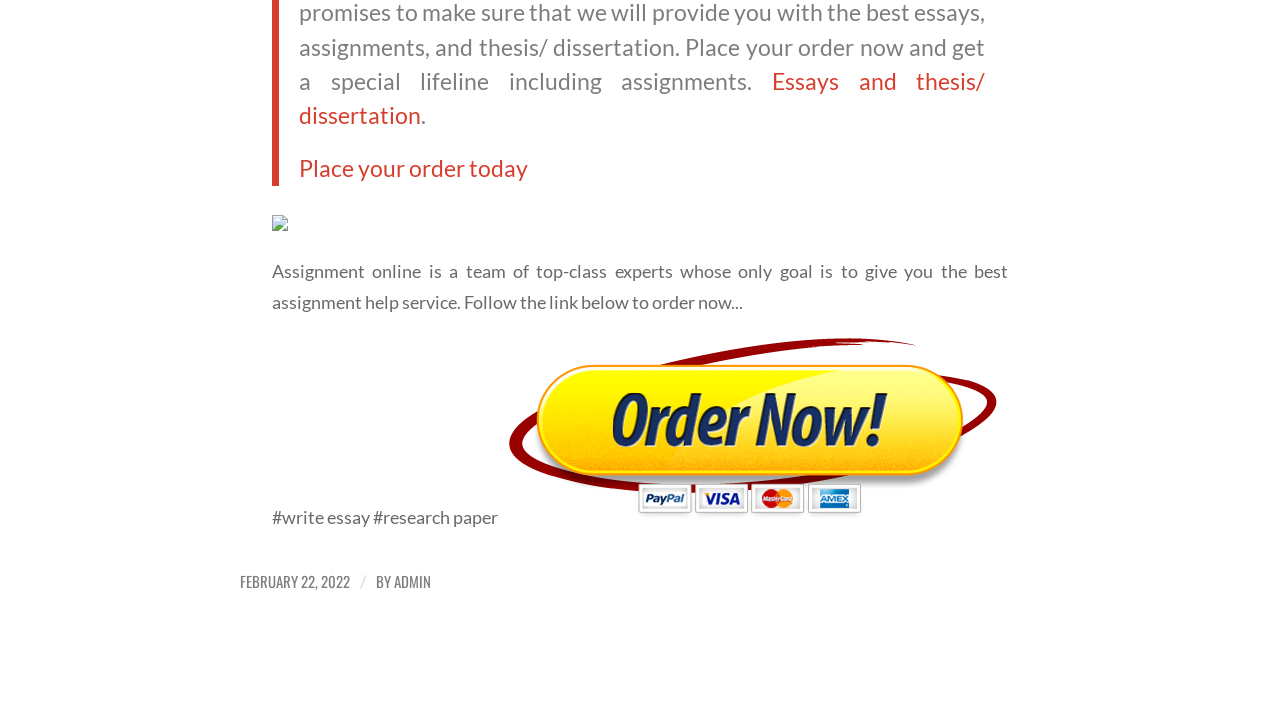What is the theme of the webpage?
Provide an in-depth and detailed answer to the question.

Based on the various elements on the webpage, such as the link 'Essays and thesis/dissertation', the StaticText 'Assignment online is a team of top-class experts...', and the hashtags '#write essay #research paper', it can be inferred that the theme of the webpage is related to assignment help.